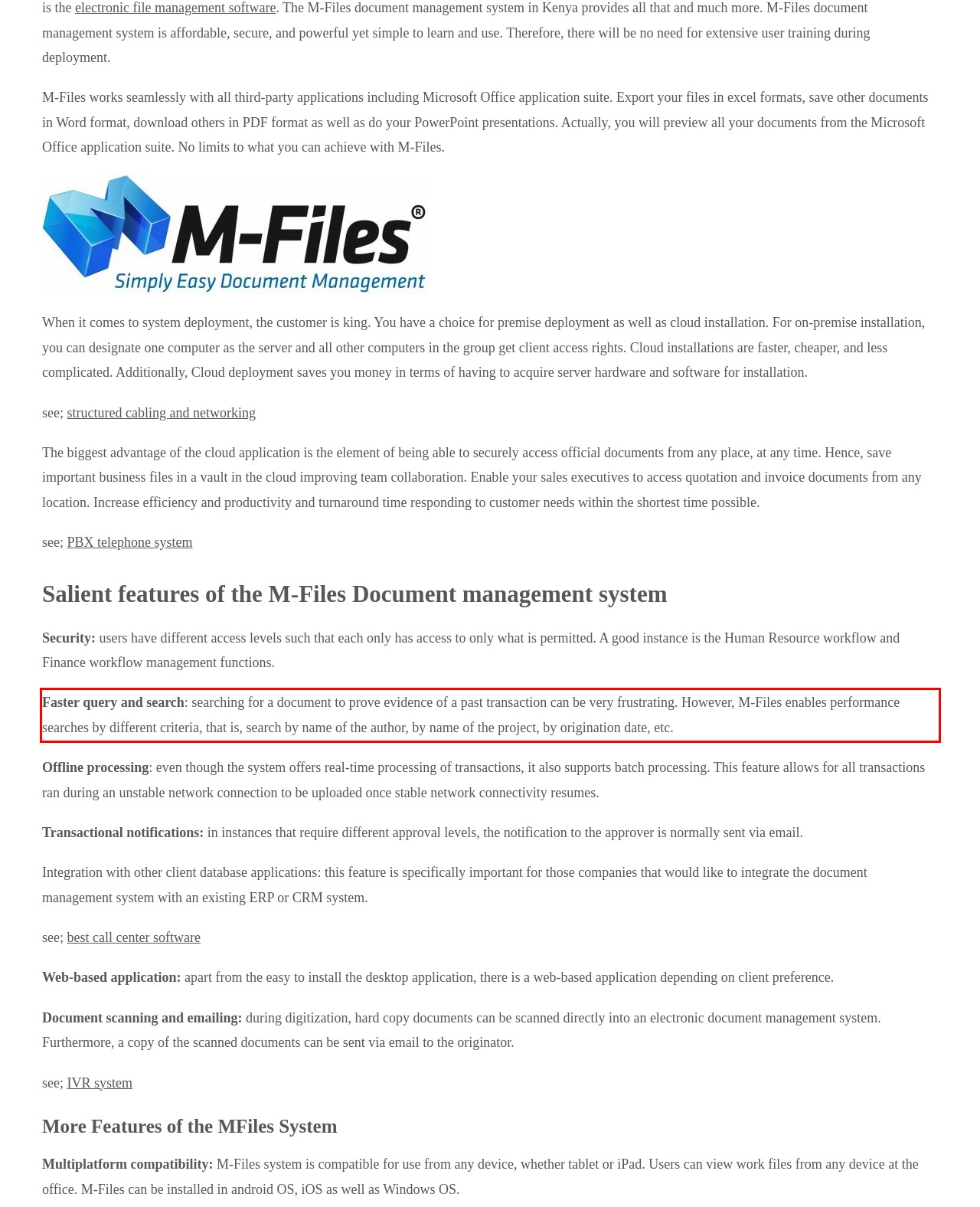Examine the screenshot of the webpage, locate the red bounding box, and perform OCR to extract the text contained within it.

Faster query and search: searching for a document to prove evidence of a past transaction can be very frustrating. However, M-Files enables performance searches by different criteria, that is, search by name of the author, by name of the project, by origination date, etc.